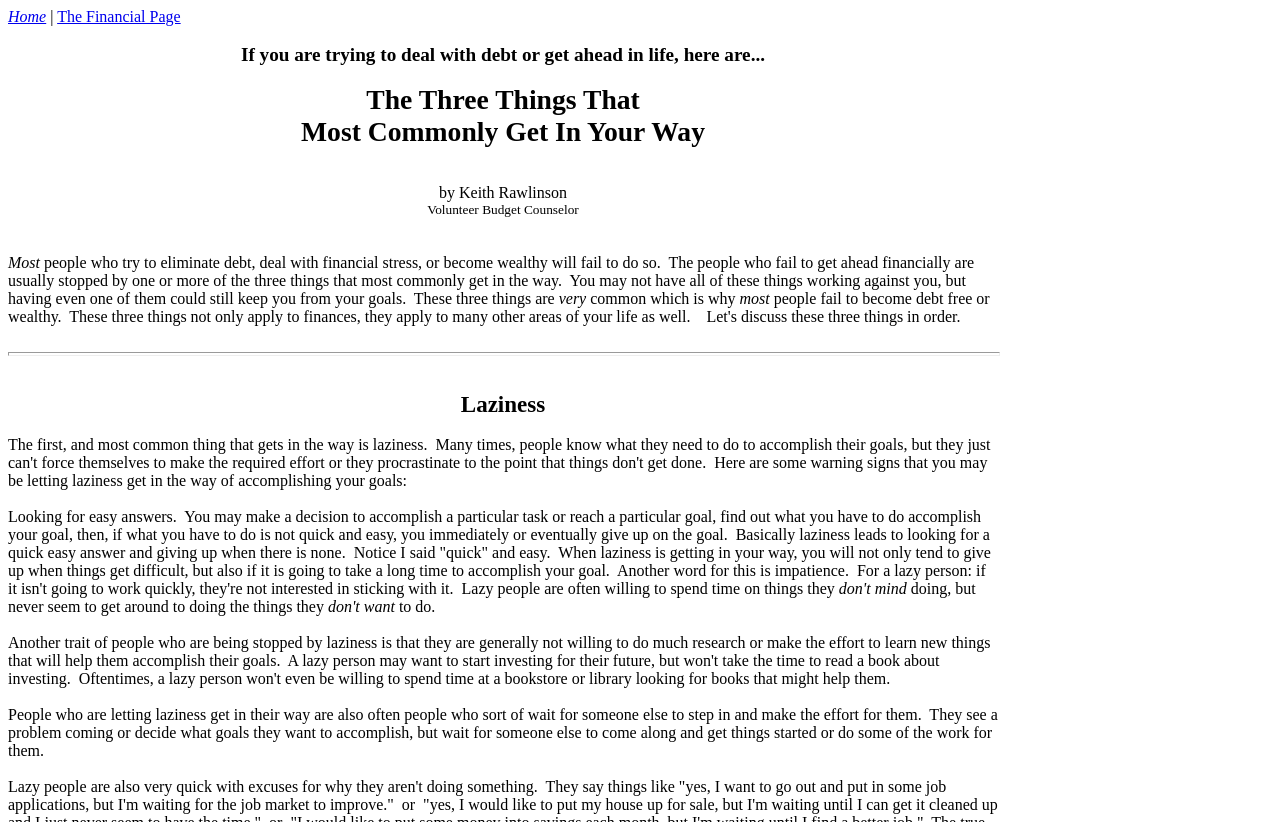Produce an elaborate caption capturing the essence of the webpage.

This webpage appears to be an article or blog post discussing three common obstacles that prevent people from achieving their financial goals. At the top of the page, there is a navigation menu with links to "Home" and "The Financial Page". 

Below the navigation menu, there is a brief introduction to the article, which sets the context for the rest of the content. The title of the article, "The Three Things That Most Commonly Get In Your Way", is prominently displayed, followed by the author's name, "Keith Rawlinson", and their title, "Volunteer Budget Counselor".

The main content of the article is divided into sections, with the first section discussing how people who try to eliminate debt or become wealthy often fail due to one or more of three common obstacles. The text explains that having even one of these obstacles can prevent someone from achieving their financial goals.

The second section is dedicated to the first obstacle, "Laziness", which is described as looking for easy answers and giving up when things get difficult or take a long time to accomplish. The text provides a detailed explanation of how laziness can manifest in people's behavior, including waiting for others to take action instead of taking initiative themselves.

Overall, the webpage appears to be a informative article or blog post that aims to educate readers about common obstacles to financial success and provide guidance on how to overcome them.